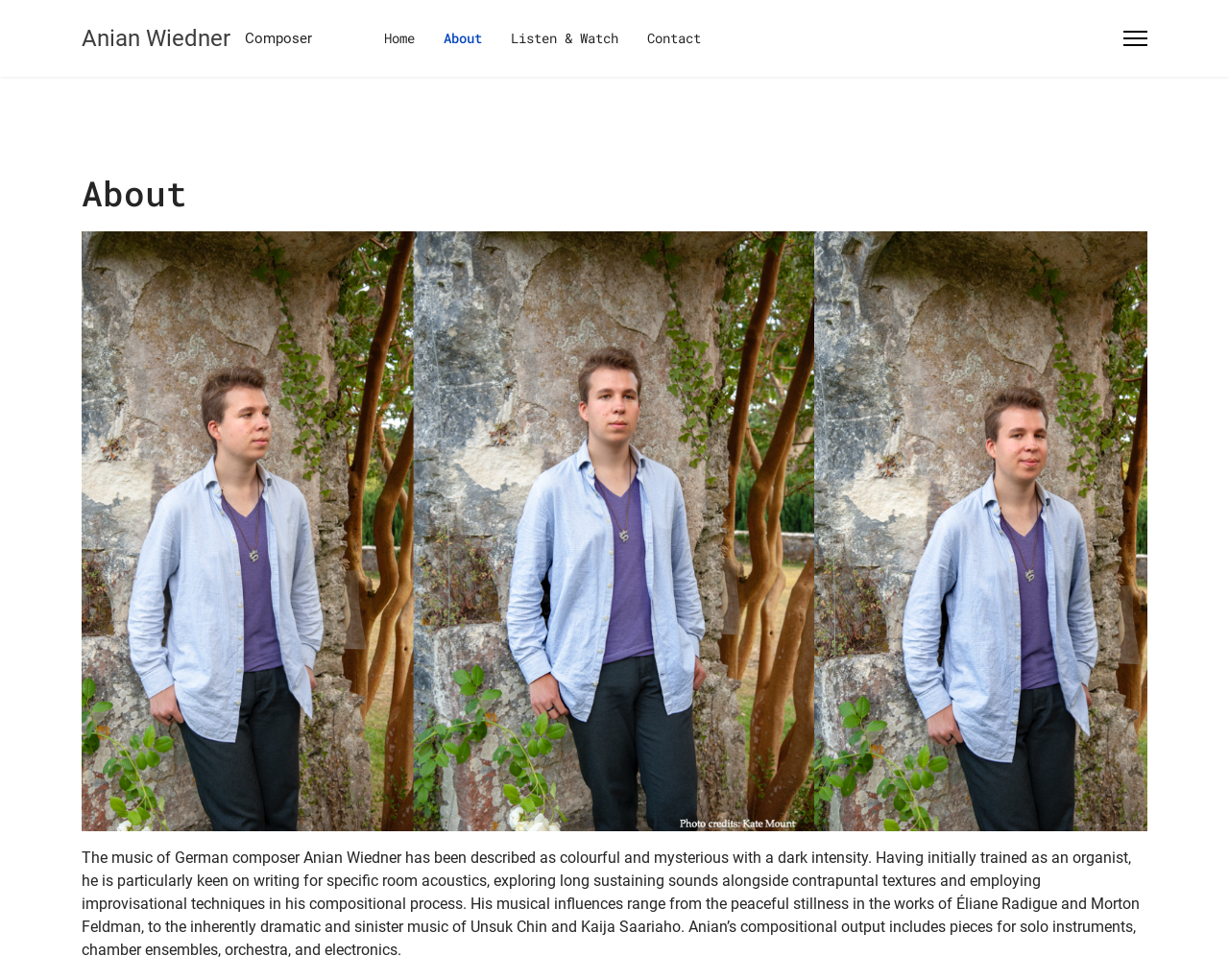Give a one-word or short-phrase answer to the following question: 
What is the name of the composer mentioned as an influence on Anian Wiedner's music?

Éliane Radigue